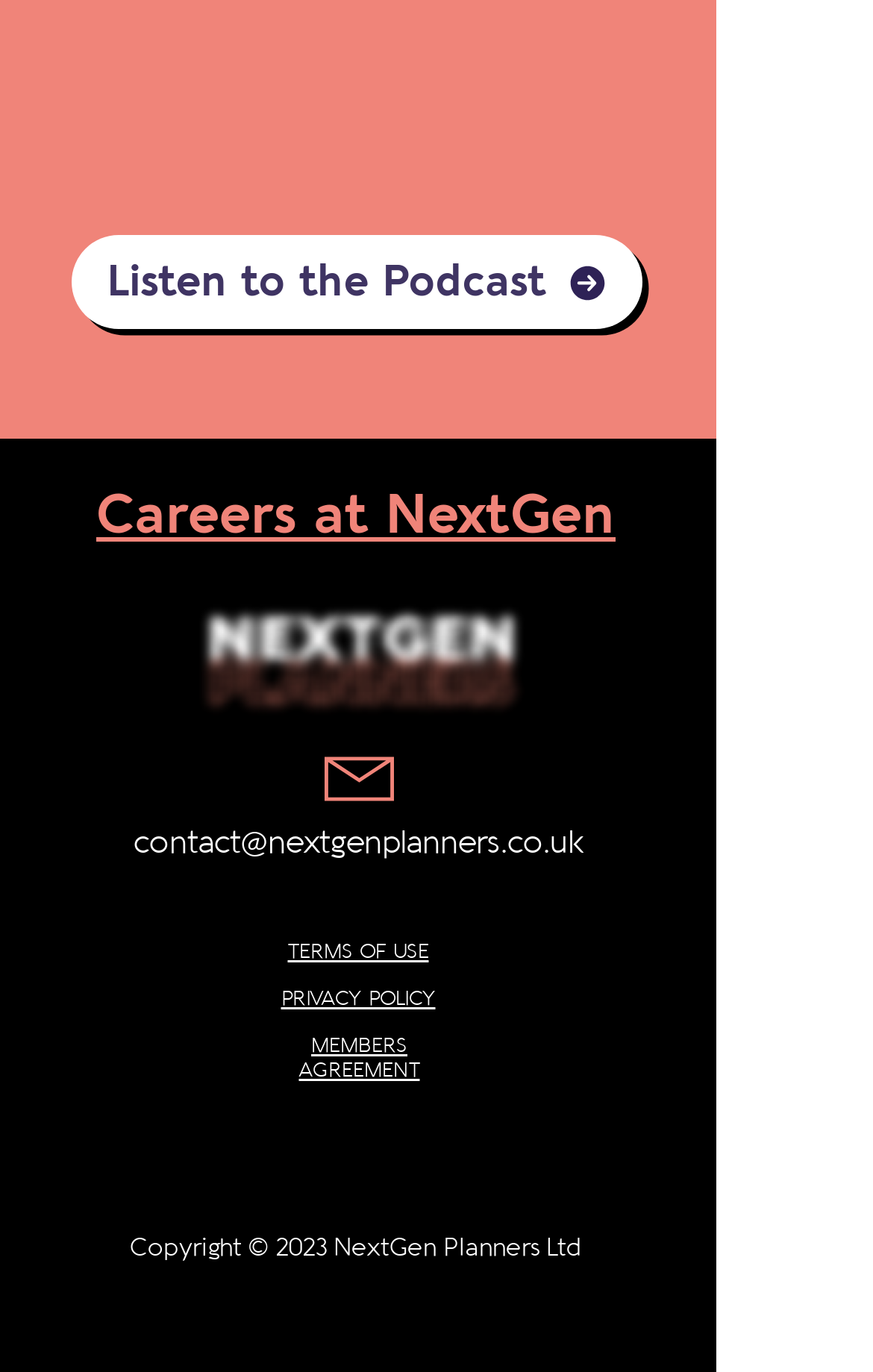Please give the bounding box coordinates of the area that should be clicked to fulfill the following instruction: "Contact NextGen Planners". The coordinates should be in the format of four float numbers from 0 to 1, i.e., [left, top, right, bottom].

[0.153, 0.605, 0.668, 0.625]